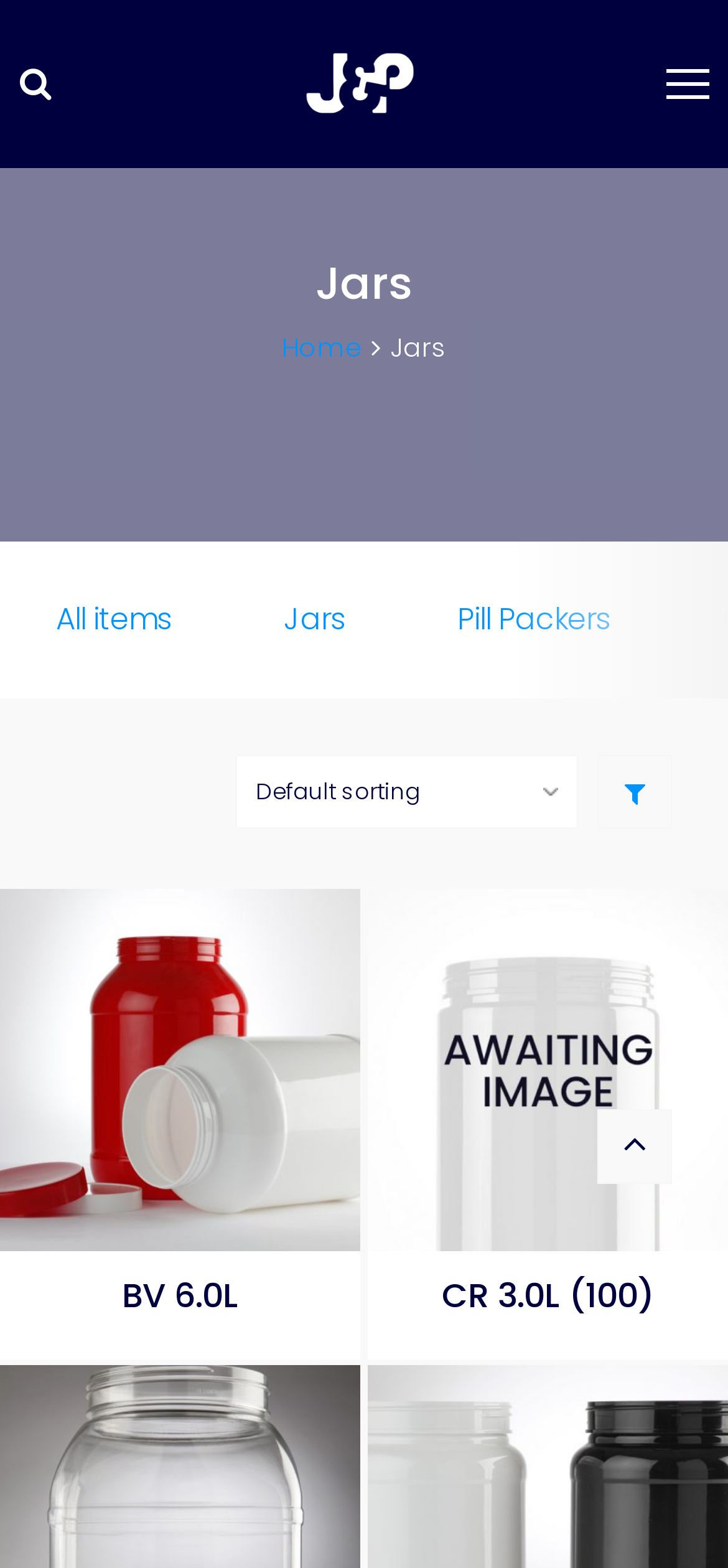Identify the bounding box coordinates of the region I need to click to complete this instruction: "click on Home".

[0.387, 0.21, 0.497, 0.233]